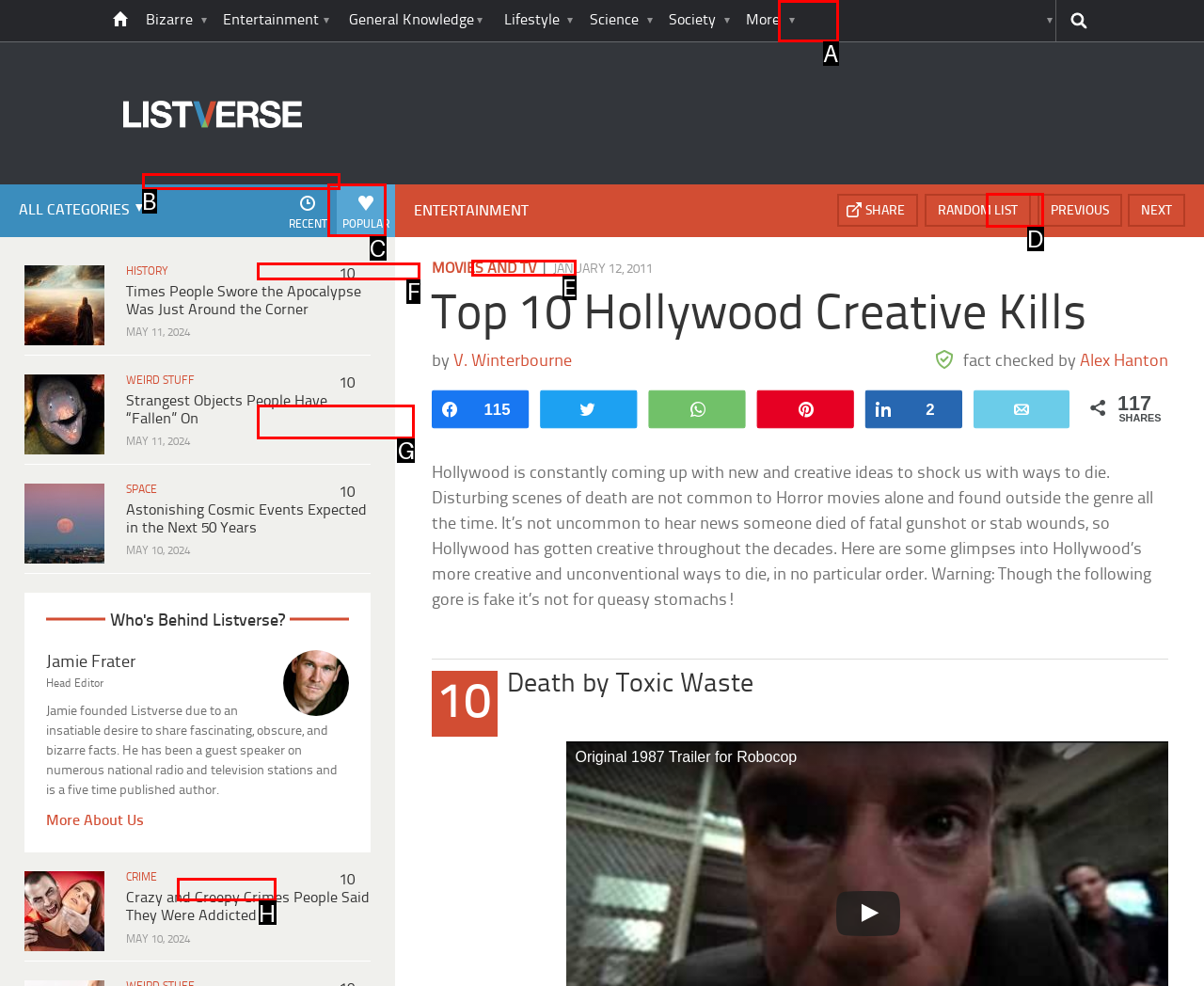Find the option you need to click to complete the following instruction: Learn more about the author
Answer with the corresponding letter from the choices given directly.

H